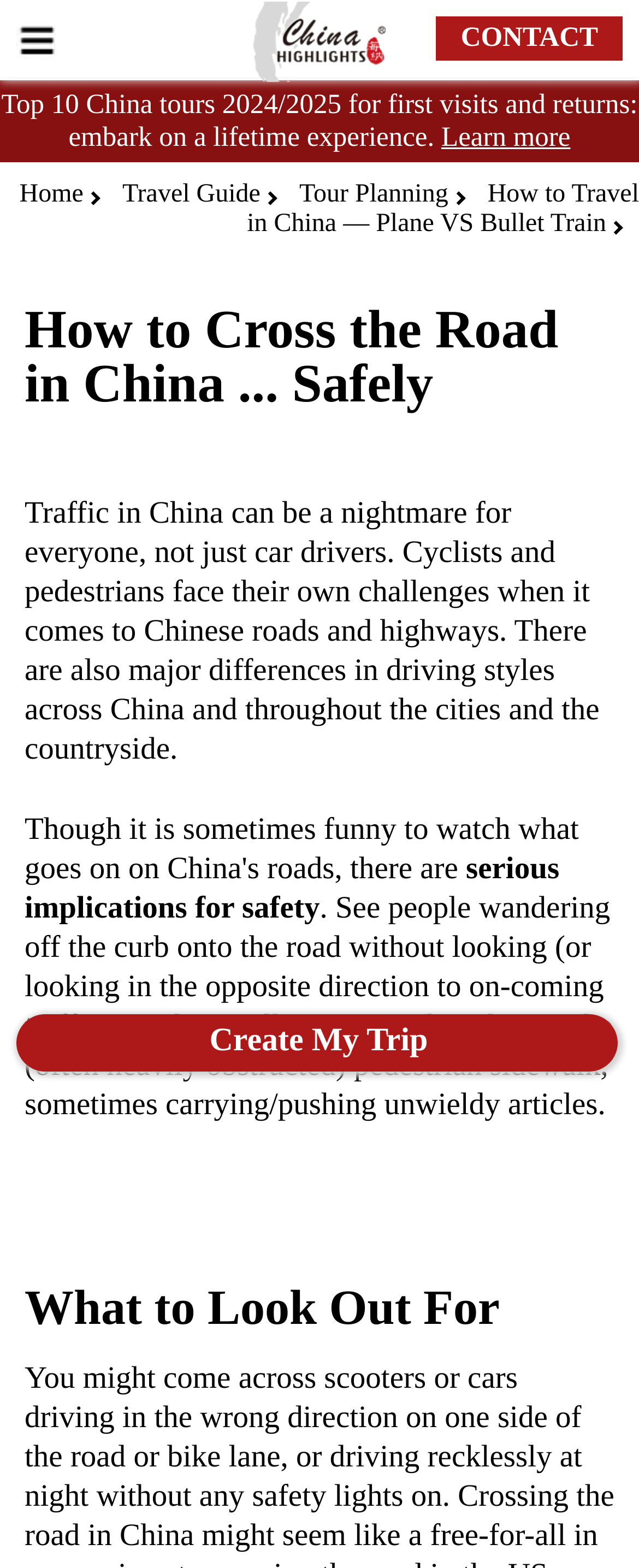Identify the main heading from the webpage and provide its text content.

How to Cross the Road in China ... Safely